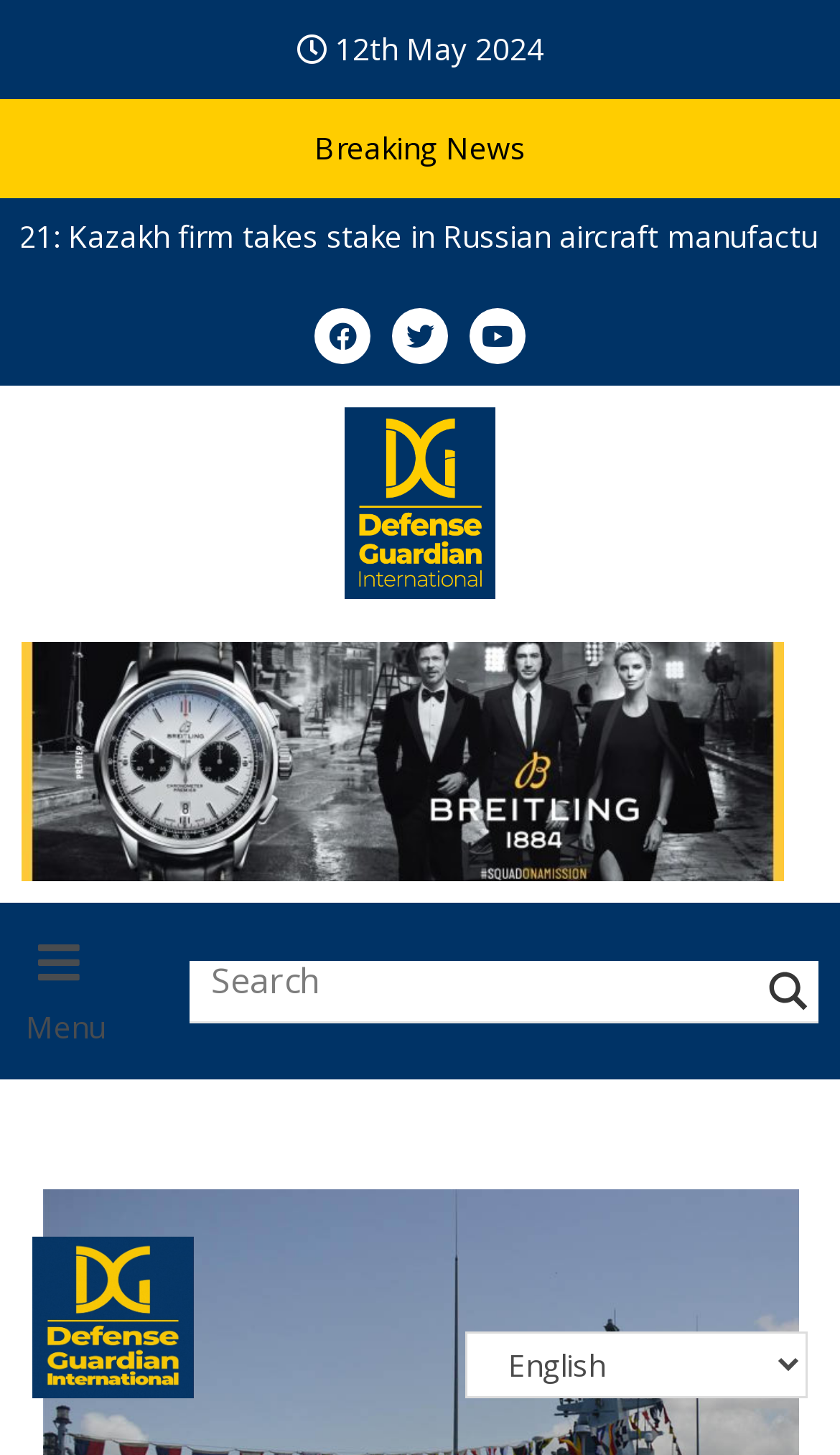What is the date of the latest news?
Provide an in-depth answer to the question, covering all aspects.

I found the date '12th May 2024' at the top of the webpage, which suggests it is the date of the latest news.